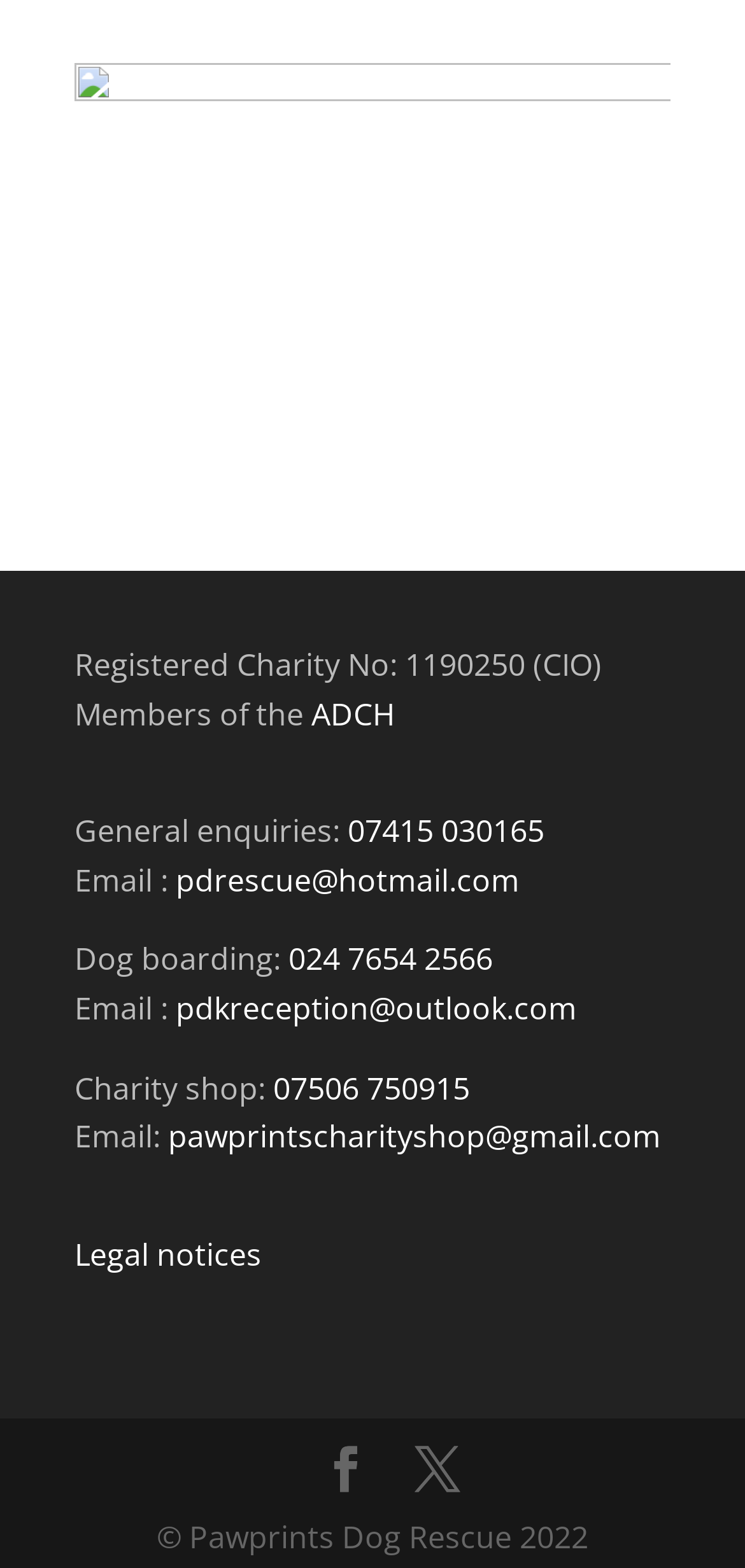Based on the image, provide a detailed response to the question:
What is the copyright year of the webpage?

The copyright year can be found at the bottom of the webpage, where it is written as '© Pawprints Dog Rescue 2022'.